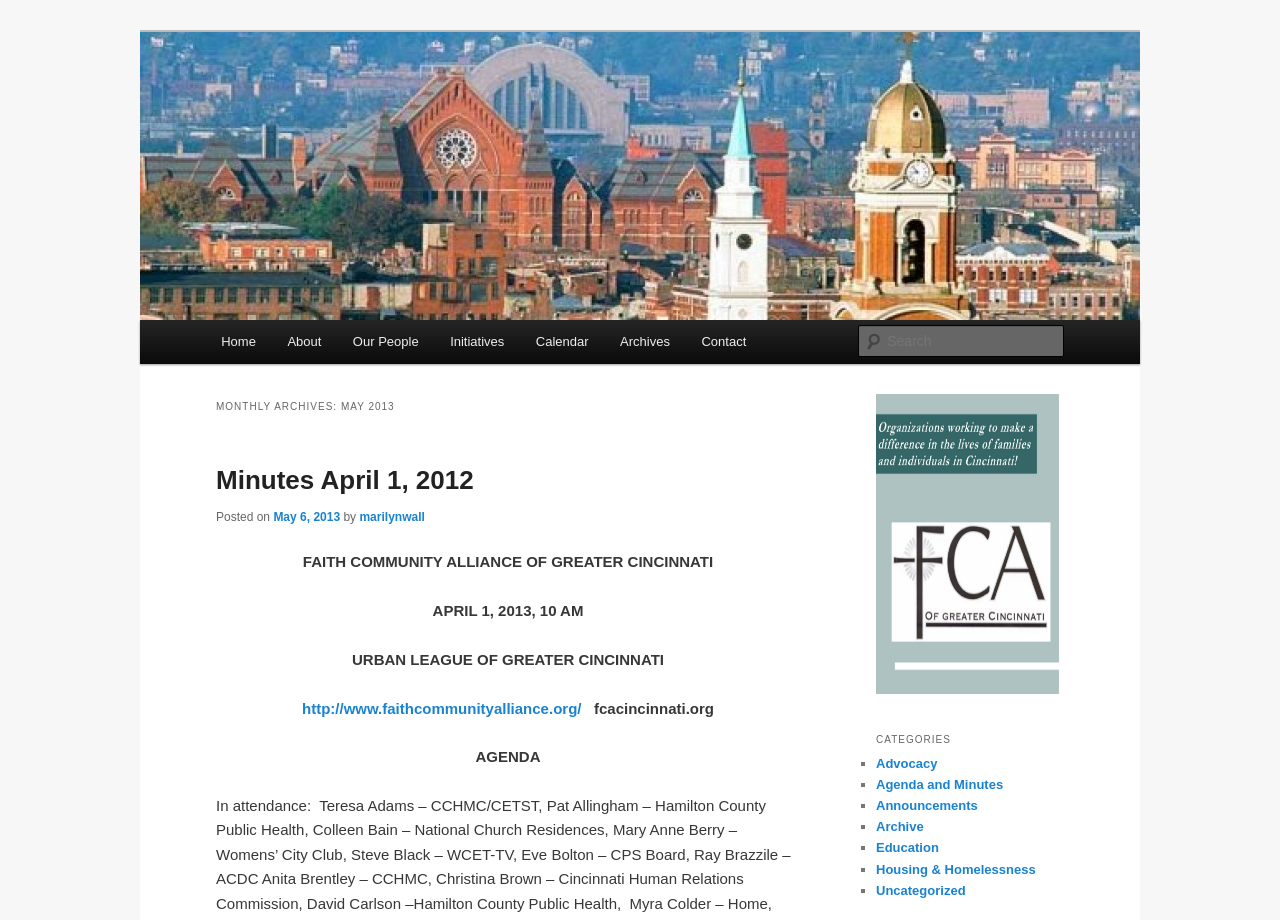Please find the bounding box coordinates of the clickable region needed to complete the following instruction: "View monthly archives for May 2013". The bounding box coordinates must consist of four float numbers between 0 and 1, i.e., [left, top, right, bottom].

[0.169, 0.428, 0.625, 0.457]